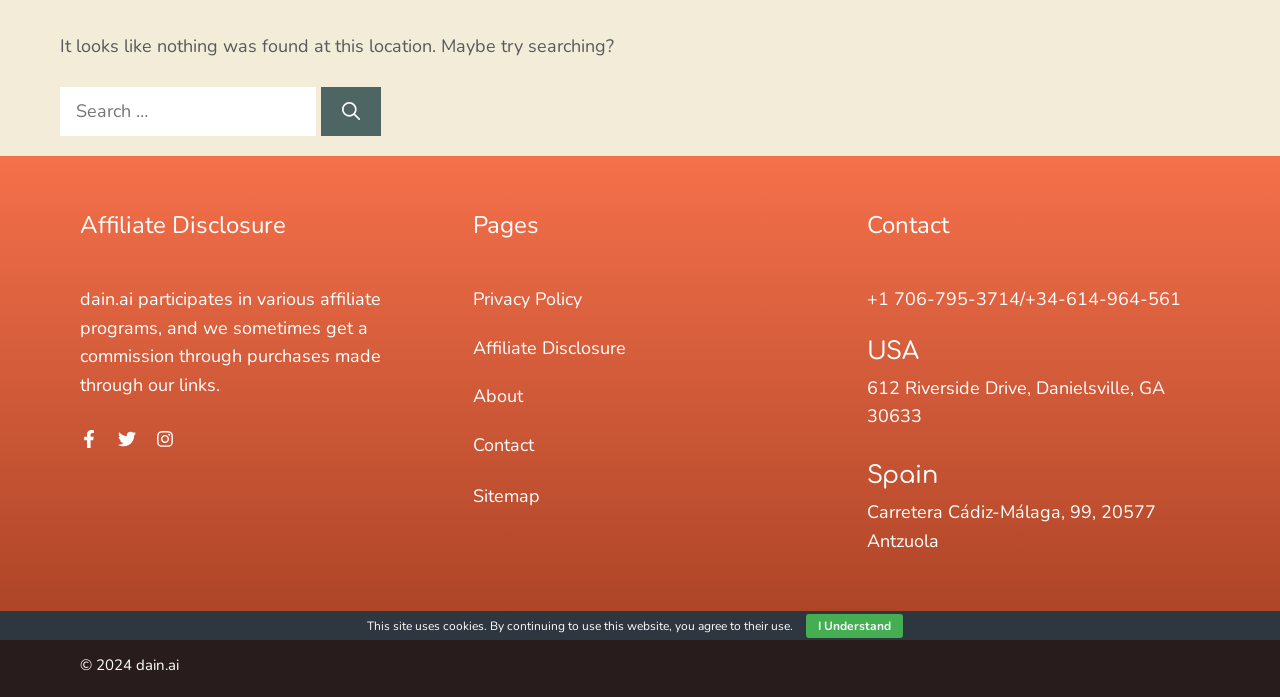Using the webpage screenshot and the element description I Understand, determine the bounding box coordinates. Specify the coordinates in the format (top-left x, top-left y, bottom-right x, bottom-right y) with values ranging from 0 to 1.

[0.63, 0.881, 0.705, 0.915]